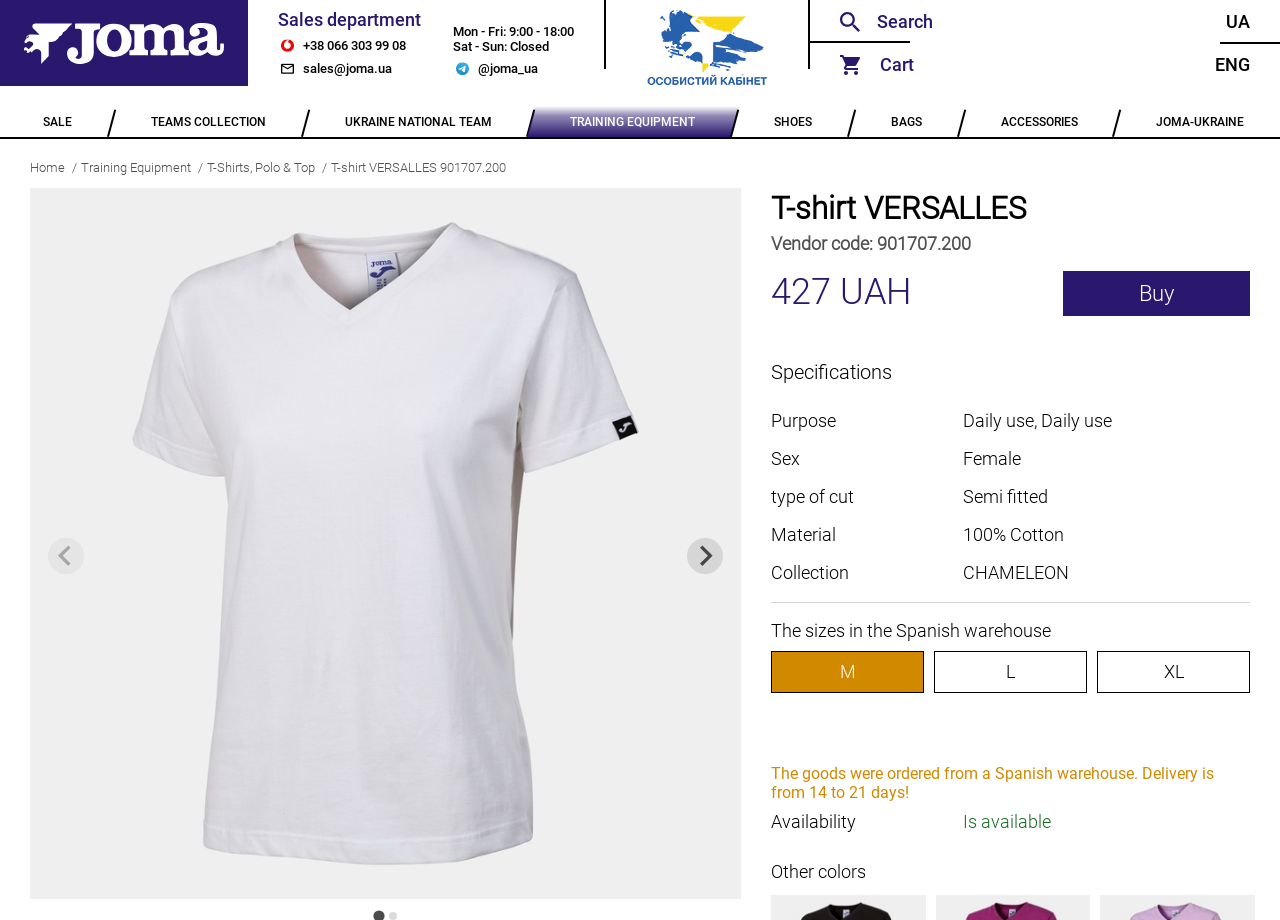What is the purpose of the T-shirt VERSALLES?
Refer to the screenshot and answer in one word or phrase.

Daily use